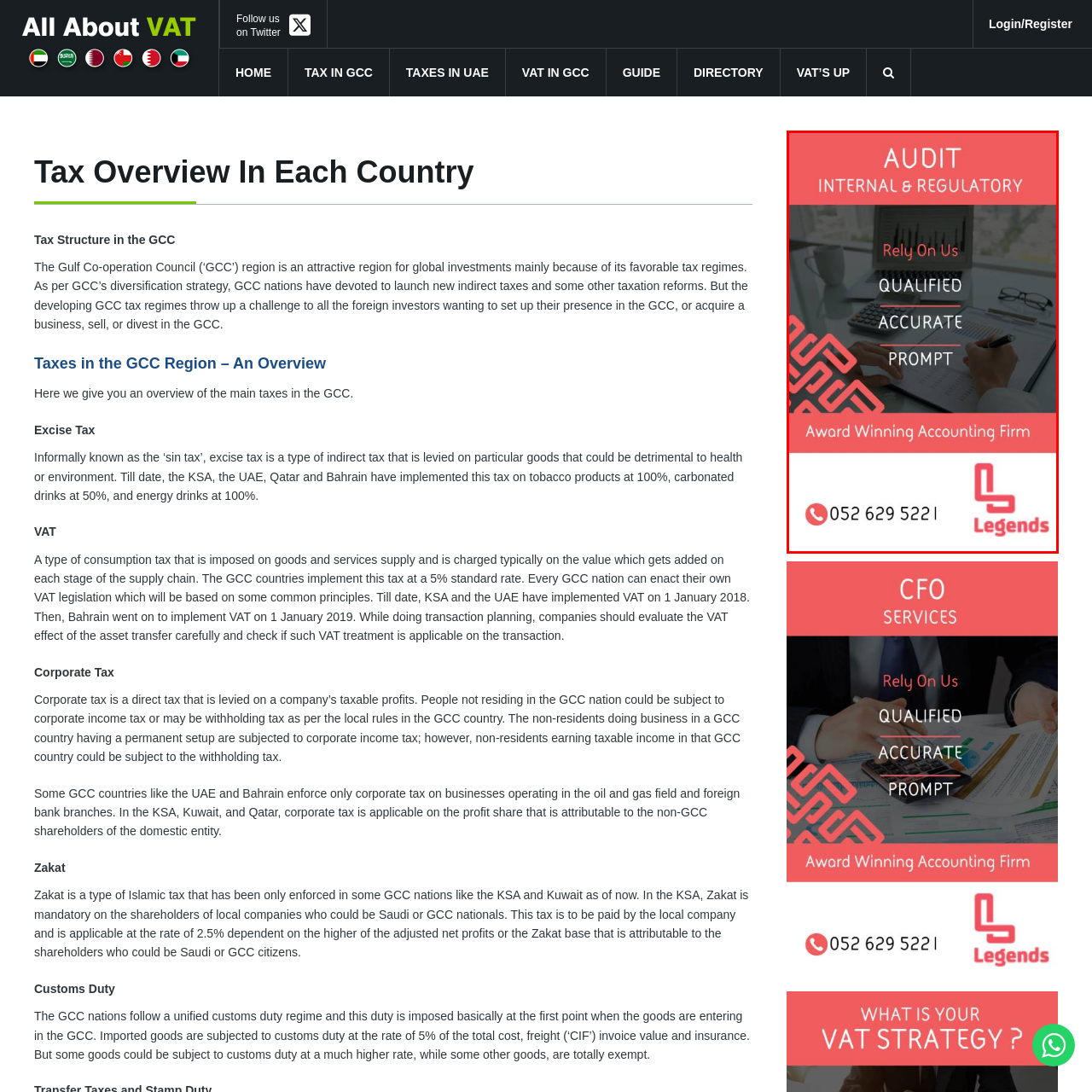Please examine the image within the red bounding box and provide an answer to the following question using a single word or phrase:
What attributes does Legends highlight about its services?

QUALIFIED, ACCURATE, and PROMPT